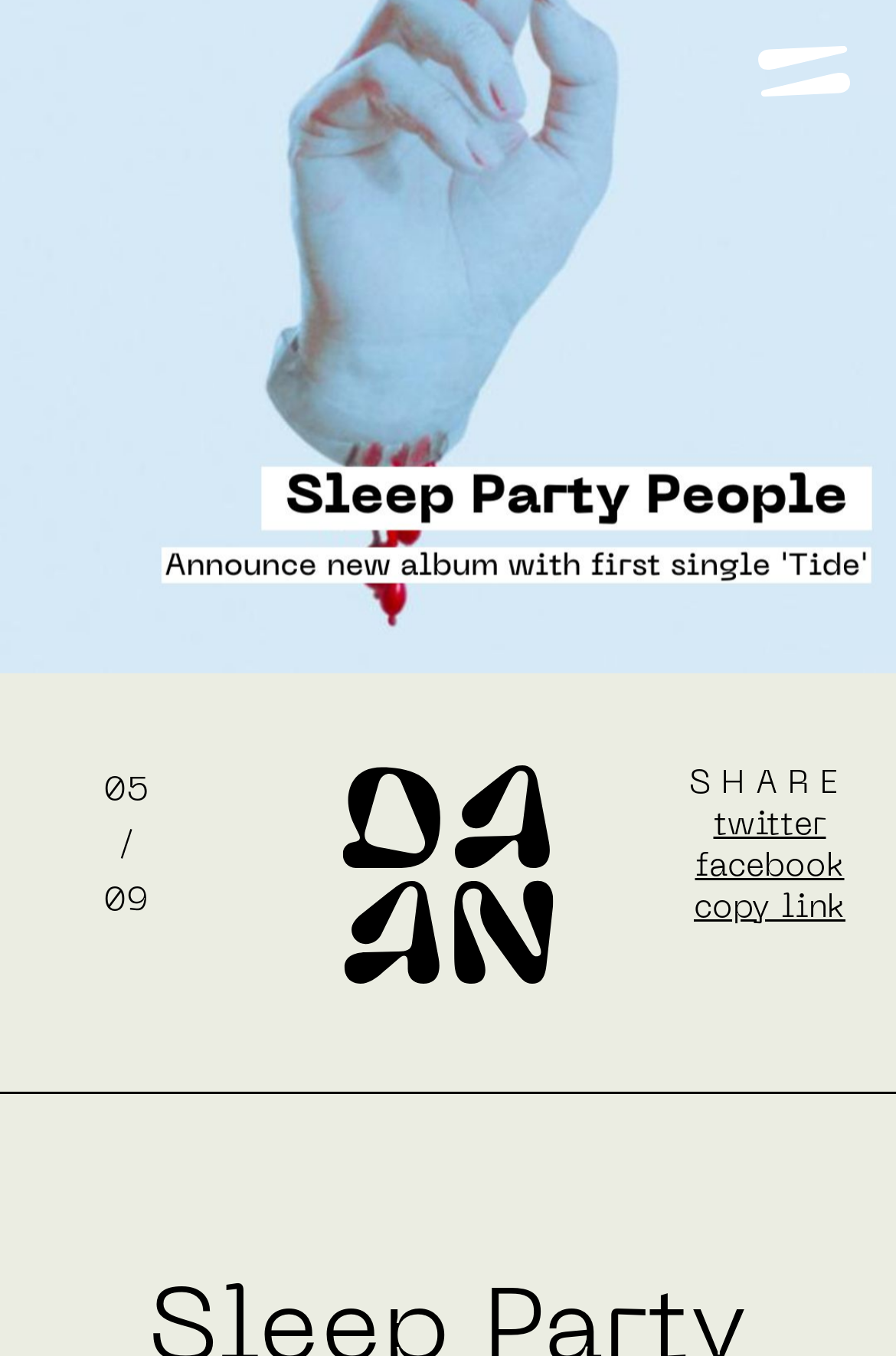Reply to the question with a single word or phrase:
How many social media platforms are available for sharing?

2